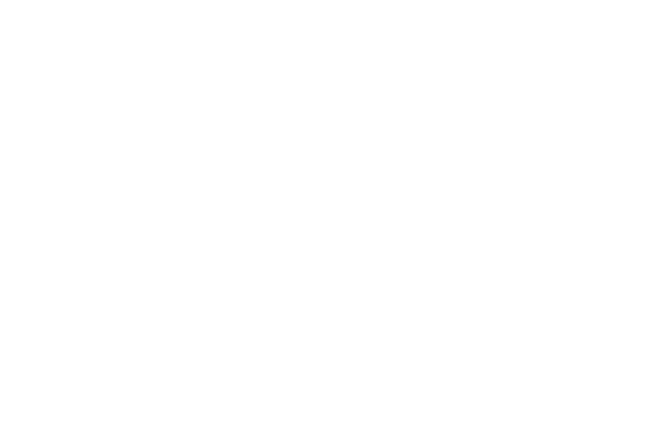Generate an in-depth description of the image you see.

The image features a detailed illustration of a star constellation, commonly referred to as "Sternbild" in German. This elegant representation is likely part of a project or promotional material related to a holiday apartment near Frankfurt/Main. The accompanying text highlights key attributes of the apartment, such as its size of 100 m², four rooms, and the presence of modern furnishings. Additionally, it features amenities like a south-facing balcony, air conditioning, and multiple bathrooms. This artistic element serves to enhance the overall appeal of the accommodation, inviting potential guests to explore its offerings in a serene and visually engaging manner.